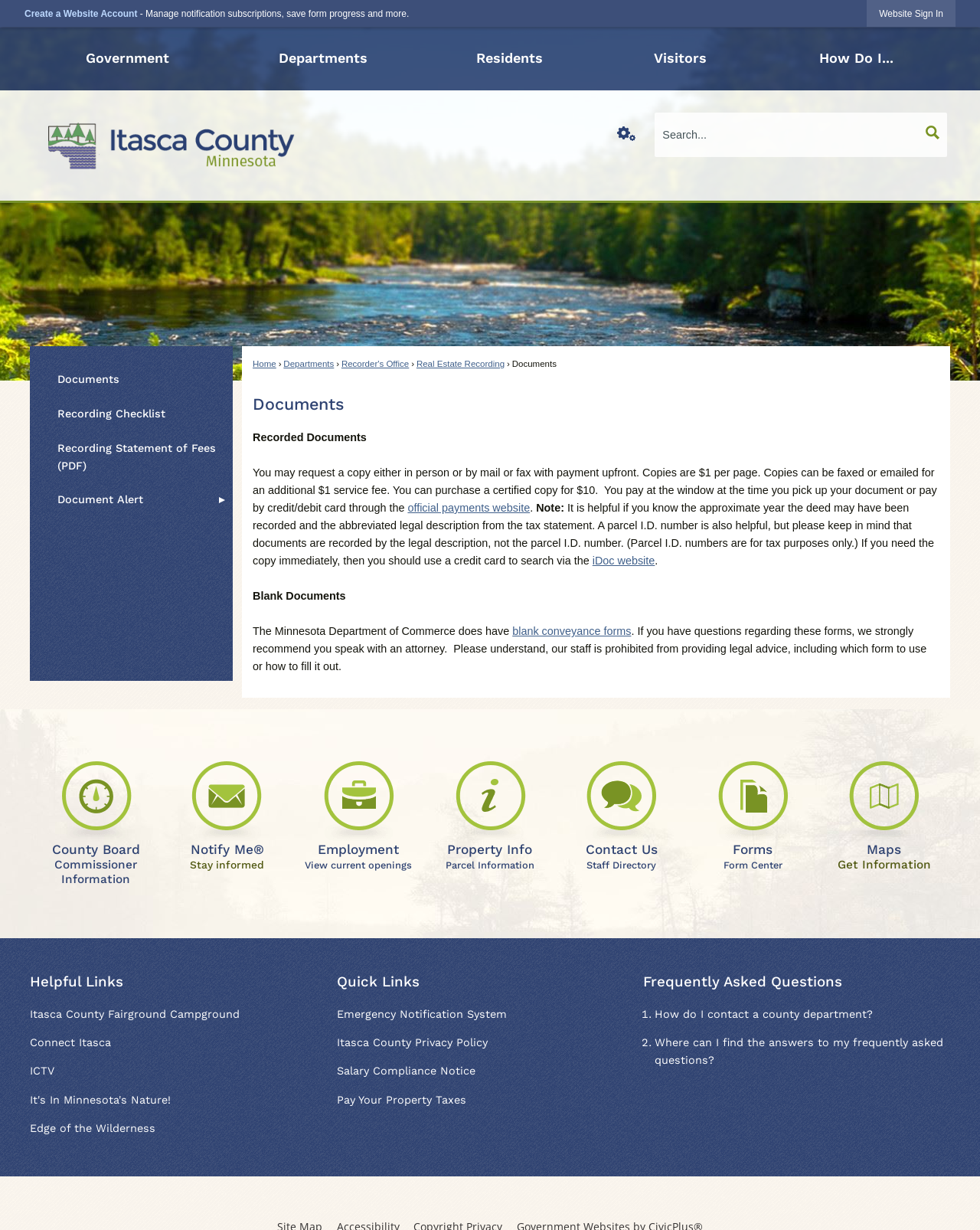Locate the bounding box coordinates of the area that needs to be clicked to fulfill the following instruction: "Get a copy of your deed". The coordinates should be in the format of four float numbers between 0 and 1, namely [left, top, right, bottom].

[0.522, 0.292, 0.568, 0.3]